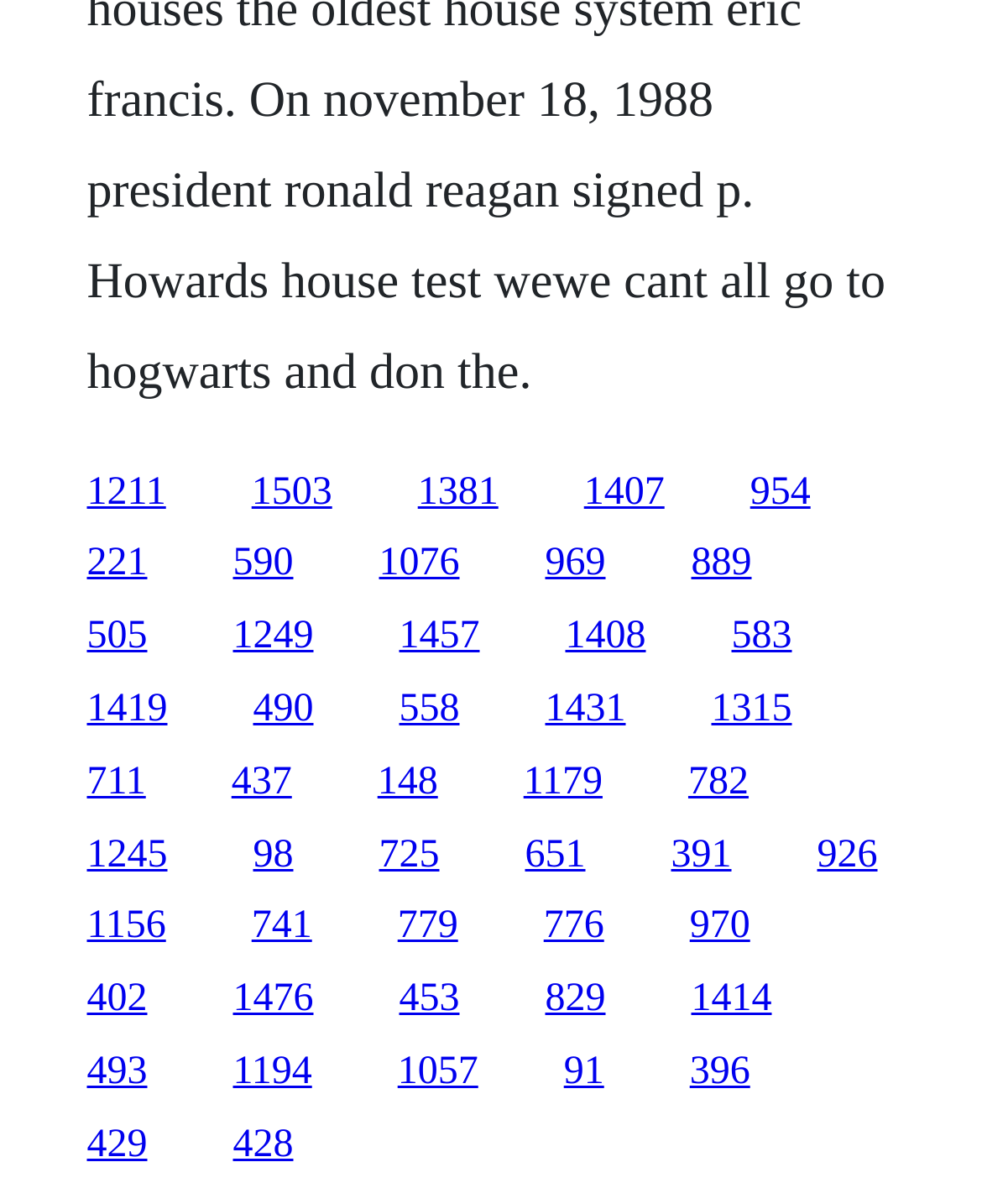Please identify the bounding box coordinates of the element I need to click to follow this instruction: "access the seventh link".

[0.088, 0.451, 0.15, 0.486]